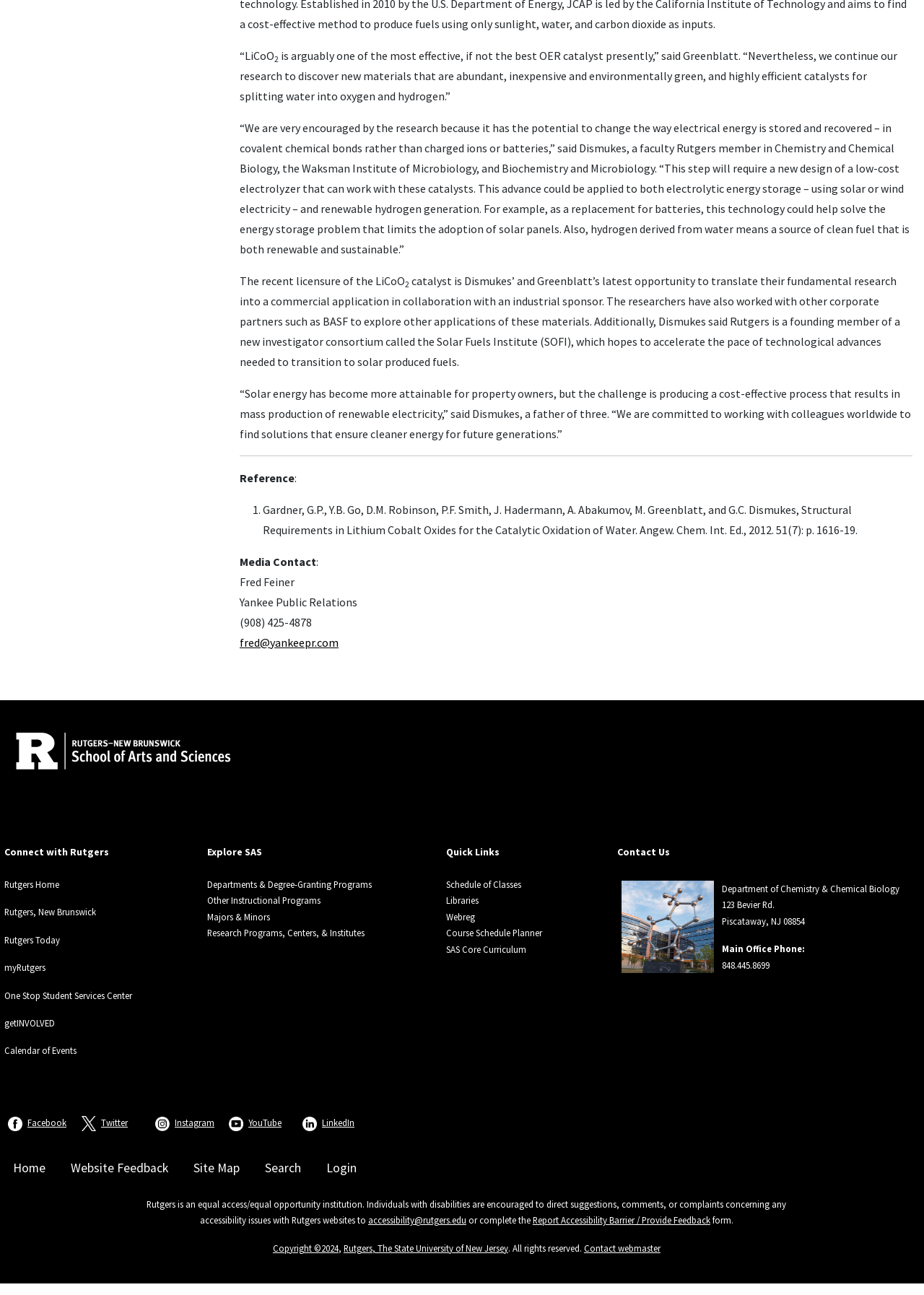What is the name of the institute mentioned in the article?
Give a single word or phrase answer based on the content of the image.

Solar Fuels Institute